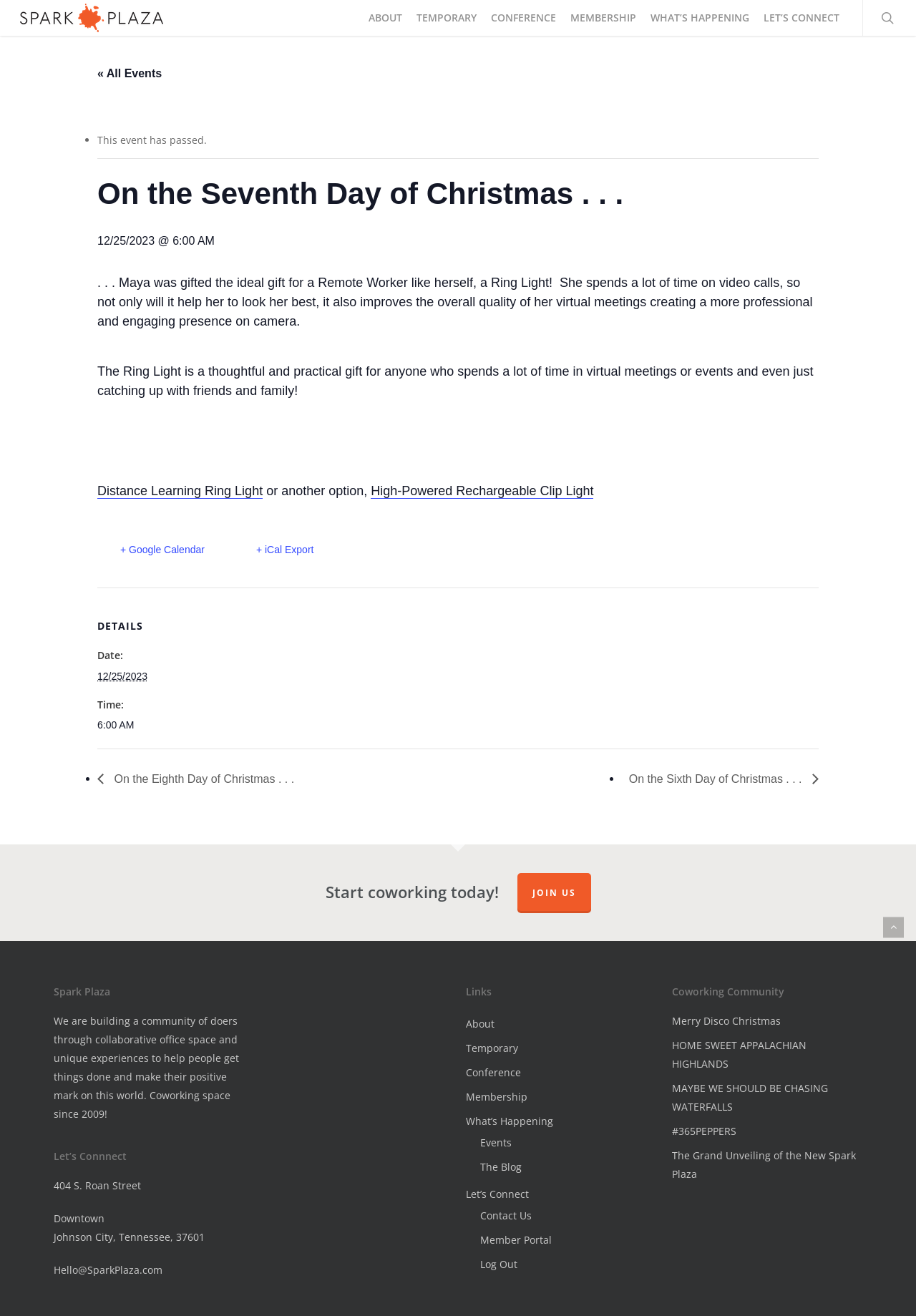Identify the bounding box coordinates of the clickable region to carry out the given instruction: "join the coworking community".

[0.564, 0.663, 0.645, 0.694]